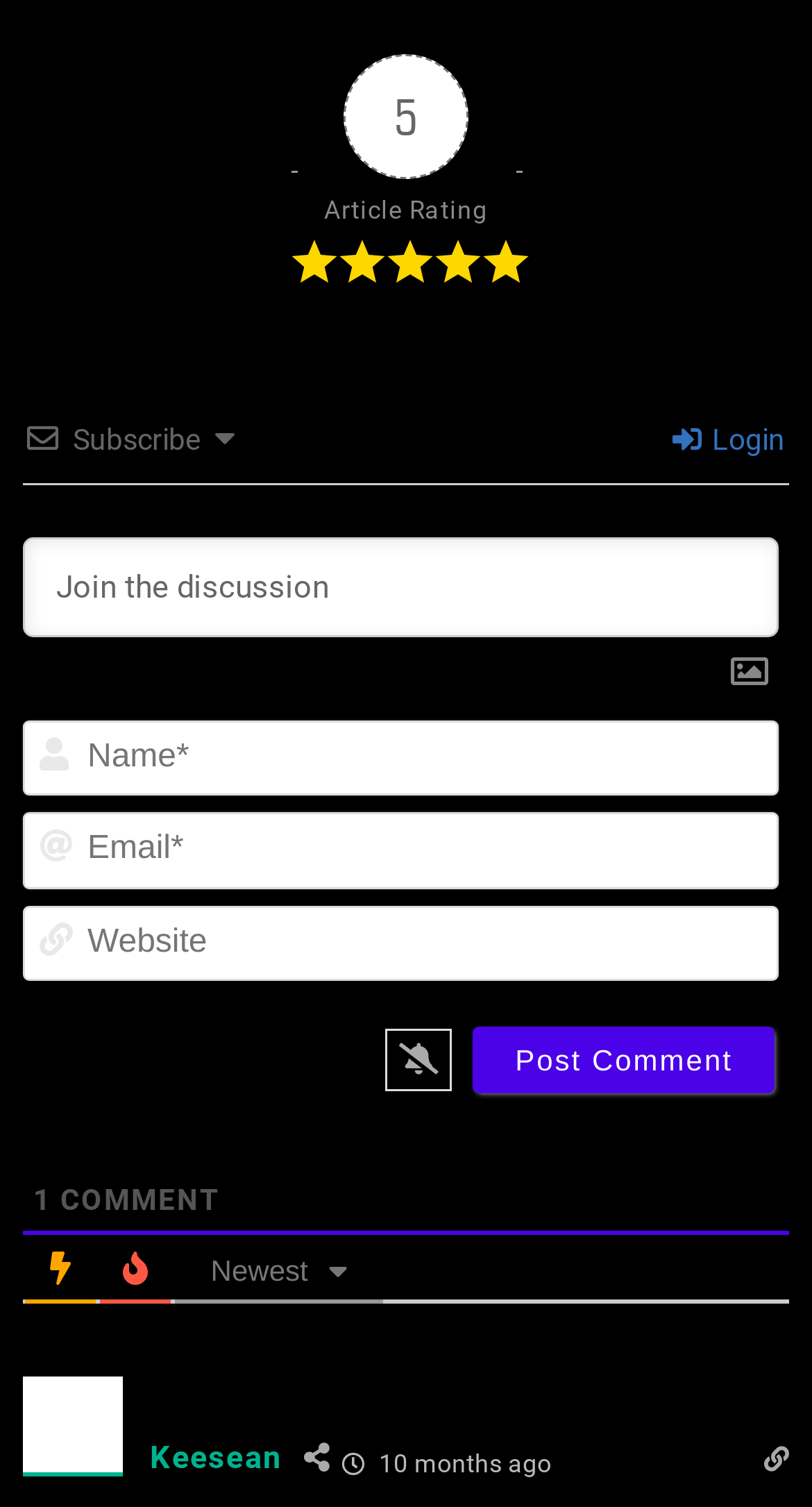Please mark the clickable region by giving the bounding box coordinates needed to complete this instruction: "Enter your name".

[0.028, 0.478, 0.959, 0.528]